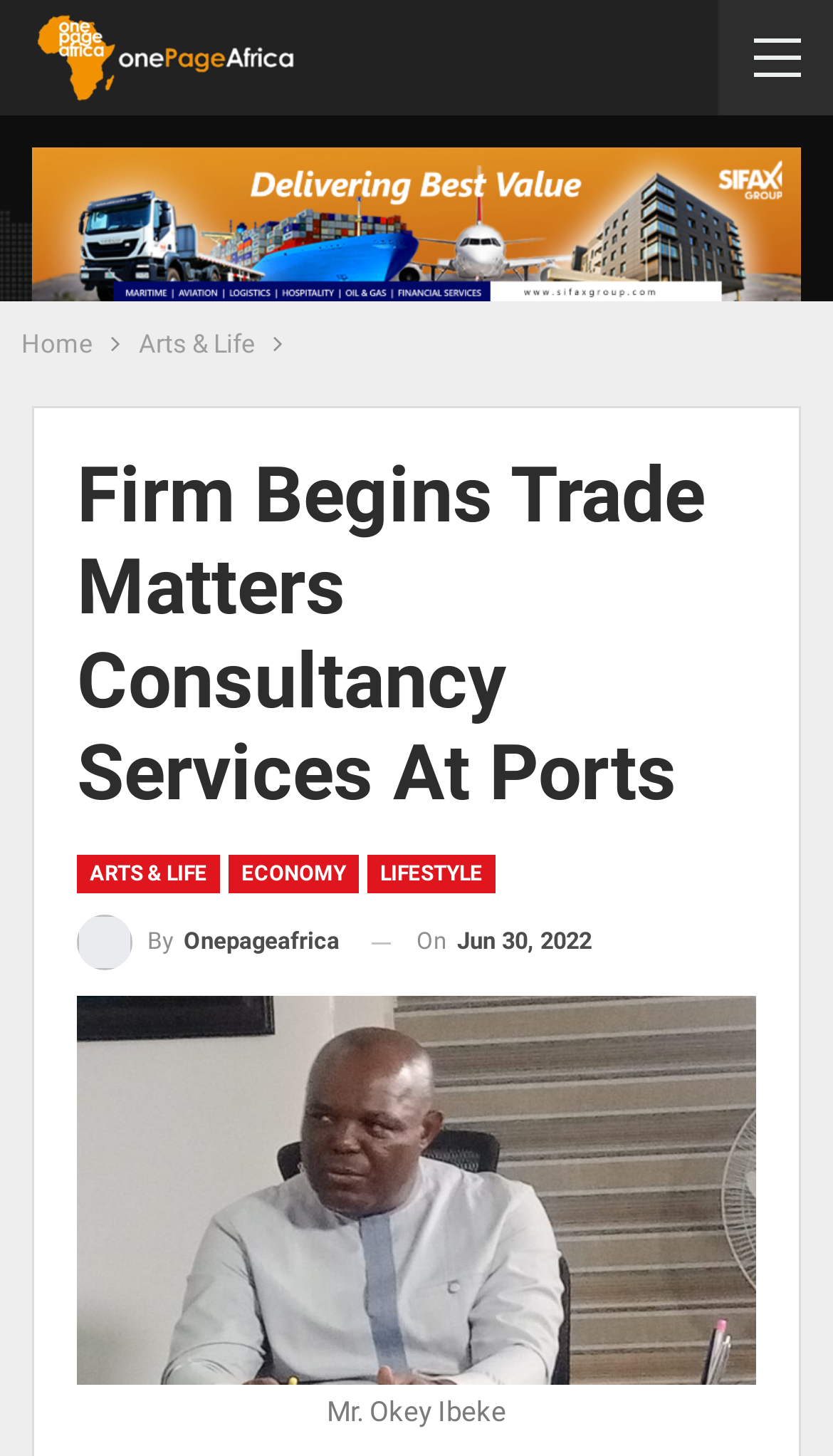What is the name of the consulting firm?
Provide a fully detailed and comprehensive answer to the question.

Based on the webpage content, I inferred that the consulting firm mentioned is International Trade Advisory Services Limited, which provides expertise in customs clearing procedures and other trade matters.